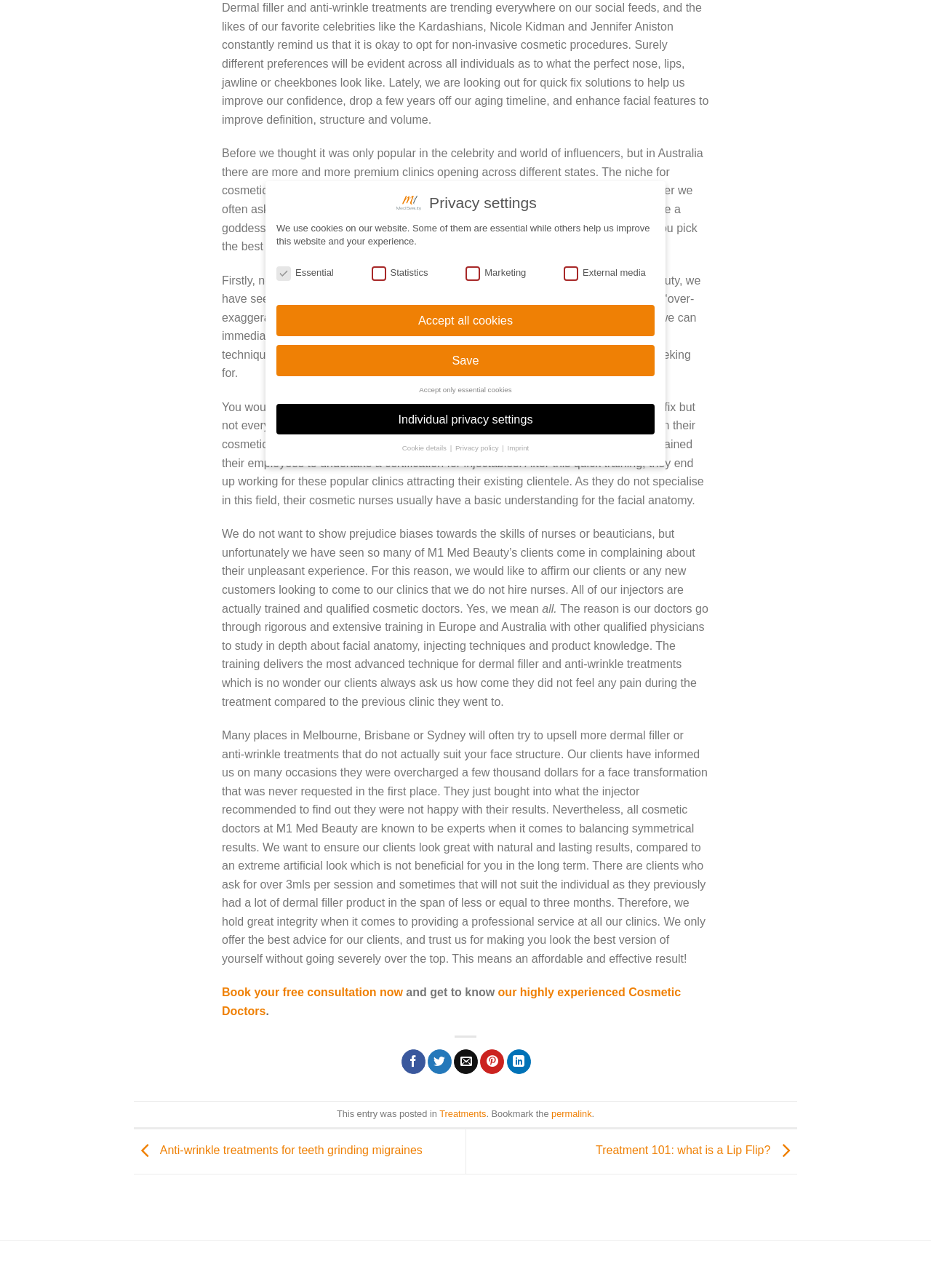Locate the UI element described as follows: "our highly experienced Cosmetic Doctors". Return the bounding box coordinates as four float numbers between 0 and 1 in the order [left, top, right, bottom].

[0.238, 0.766, 0.731, 0.79]